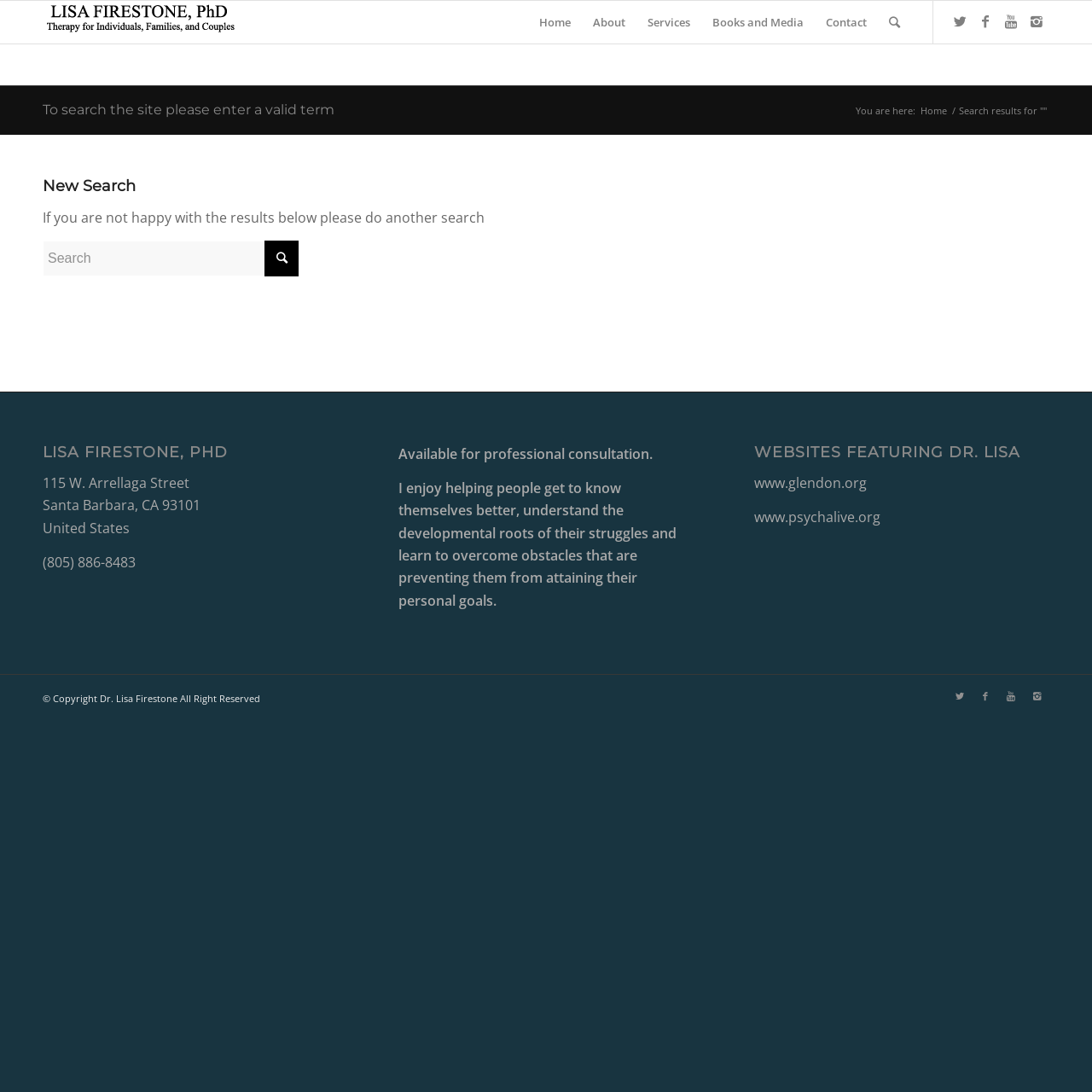Please identify the bounding box coordinates of the clickable region that I should interact with to perform the following instruction: "Call Dr. Lisa Firestone". The coordinates should be expressed as four float numbers between 0 and 1, i.e., [left, top, right, bottom].

[0.039, 0.506, 0.124, 0.523]